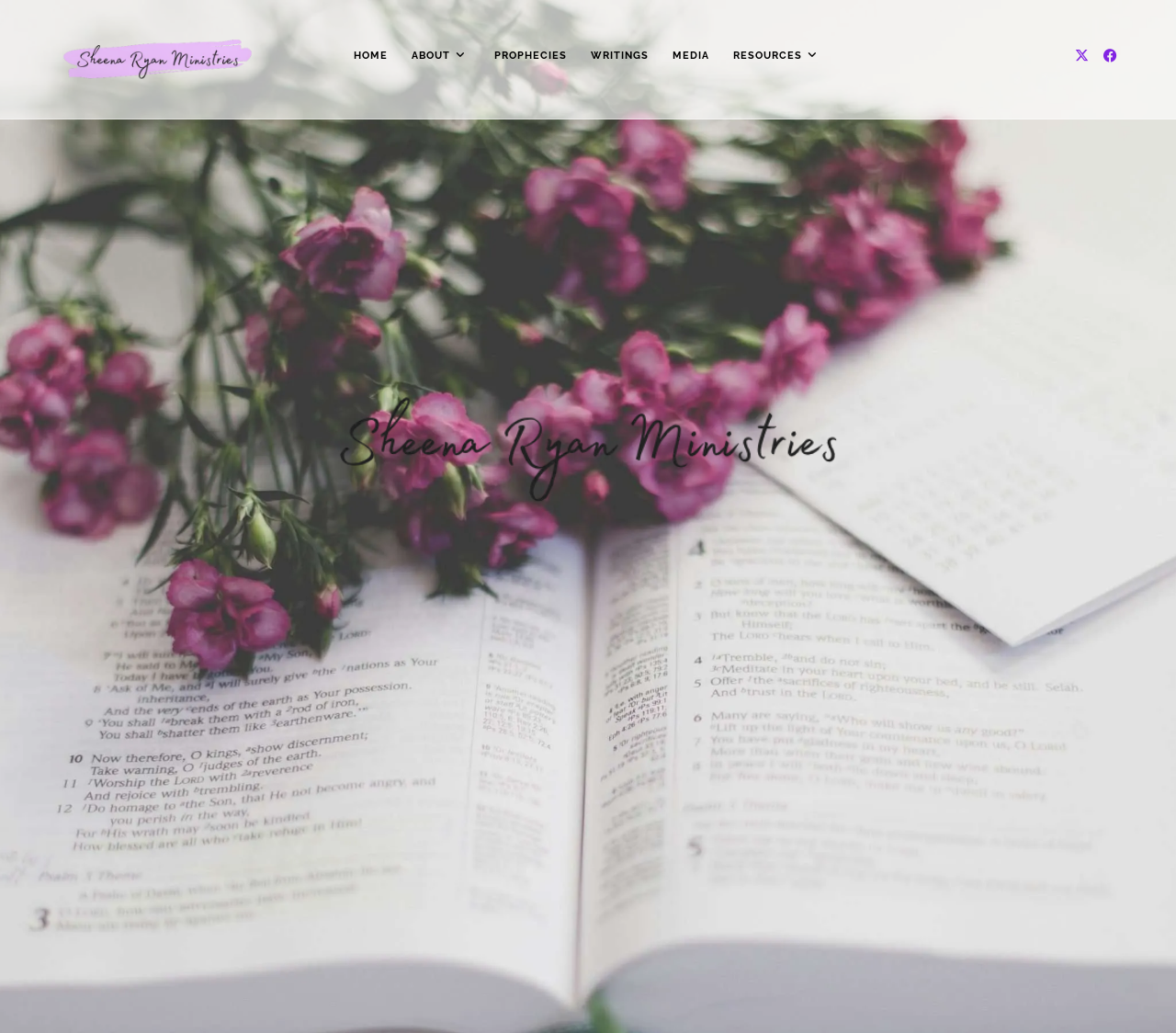How many social links are present?
Give a single word or phrase as your answer by examining the image.

2